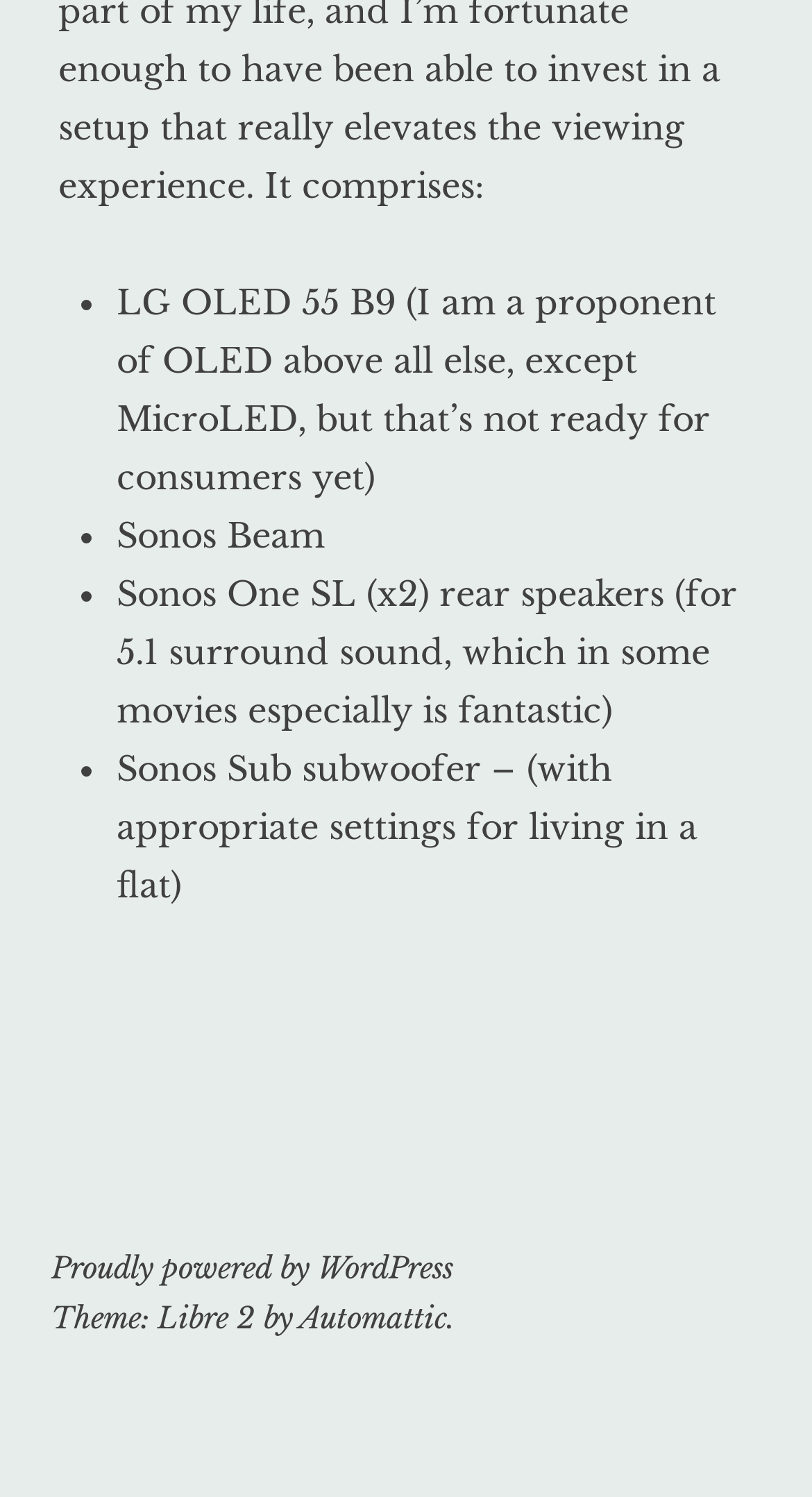What is the name of the theme used by the website?
Please give a detailed and thorough answer to the question, covering all relevant points.

The webpage has a footer section that mentions 'Theme: Libre 2 by Automattic', which indicates that the website is using the Libre 2 theme.